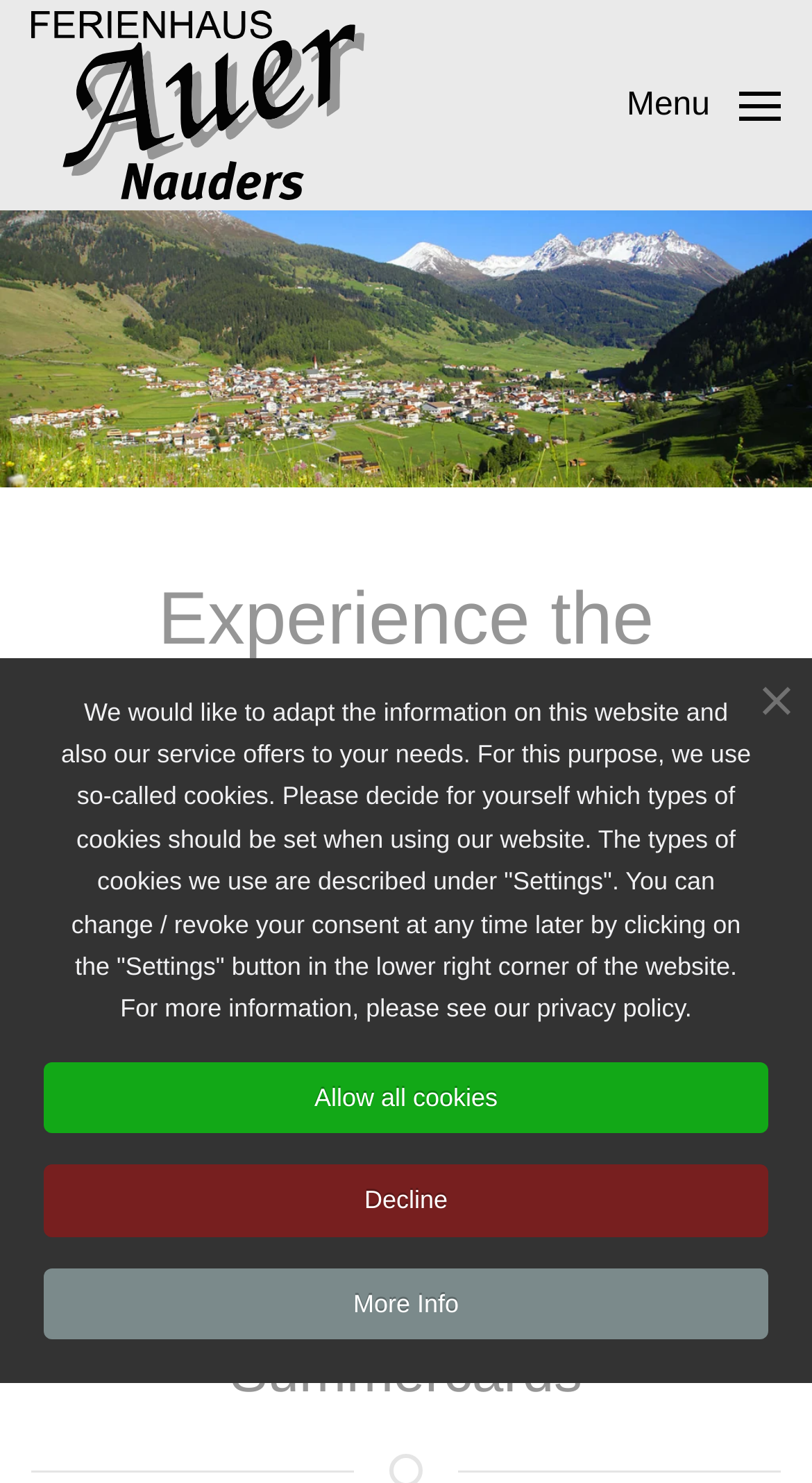Locate the bounding box coordinates of the element I should click to achieve the following instruction: "Click the 'Back to home' link".

[0.038, 0.007, 0.449, 0.135]